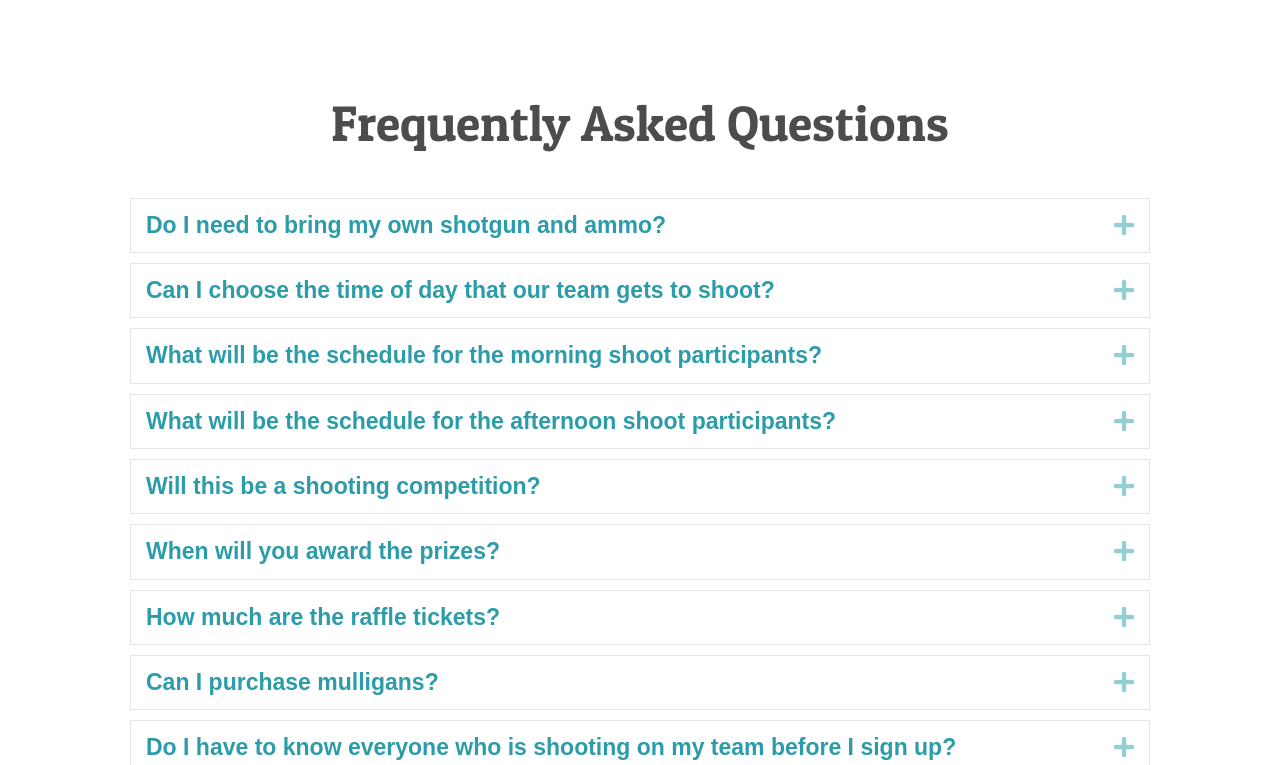Please provide a comprehensive answer to the question below using the information from the image: Can I choose the time of day for the team shoot?

According to the question 'Can I choose the time of day that our team gets to shoot?' on this webpage, the answer is likely to be 'Yes', although the exact answer is not provided.